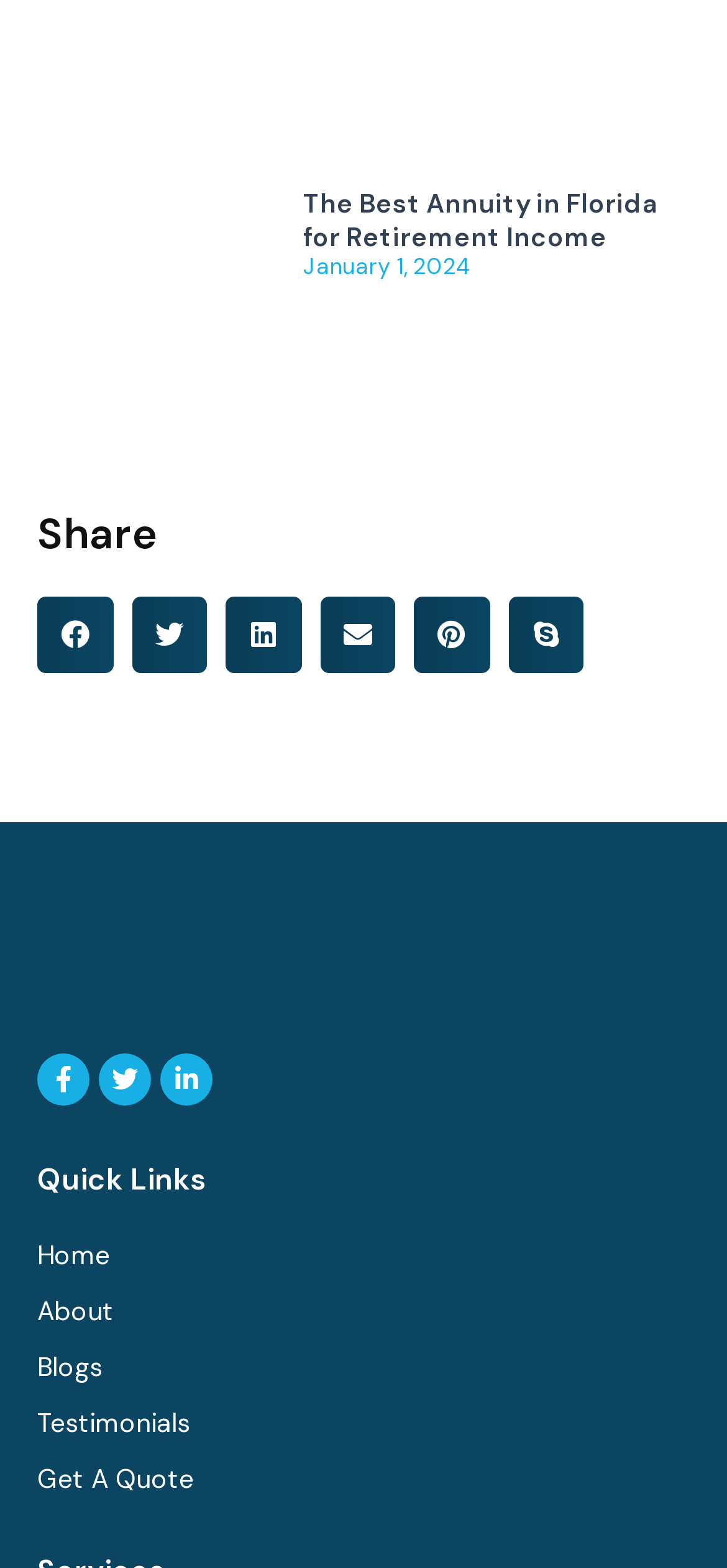Carefully examine the image and provide an in-depth answer to the question: What is the purpose of the buttons 'Share on facebook', 'Share on twitter', etc.?

The purpose of the buttons 'Share on facebook', 'Share on twitter', etc. can be determined by looking at their labels and locations. They are located below the article and are labeled as 'Share on [social media platform]', which suggests that their purpose is to share the article on the respective social media platforms.